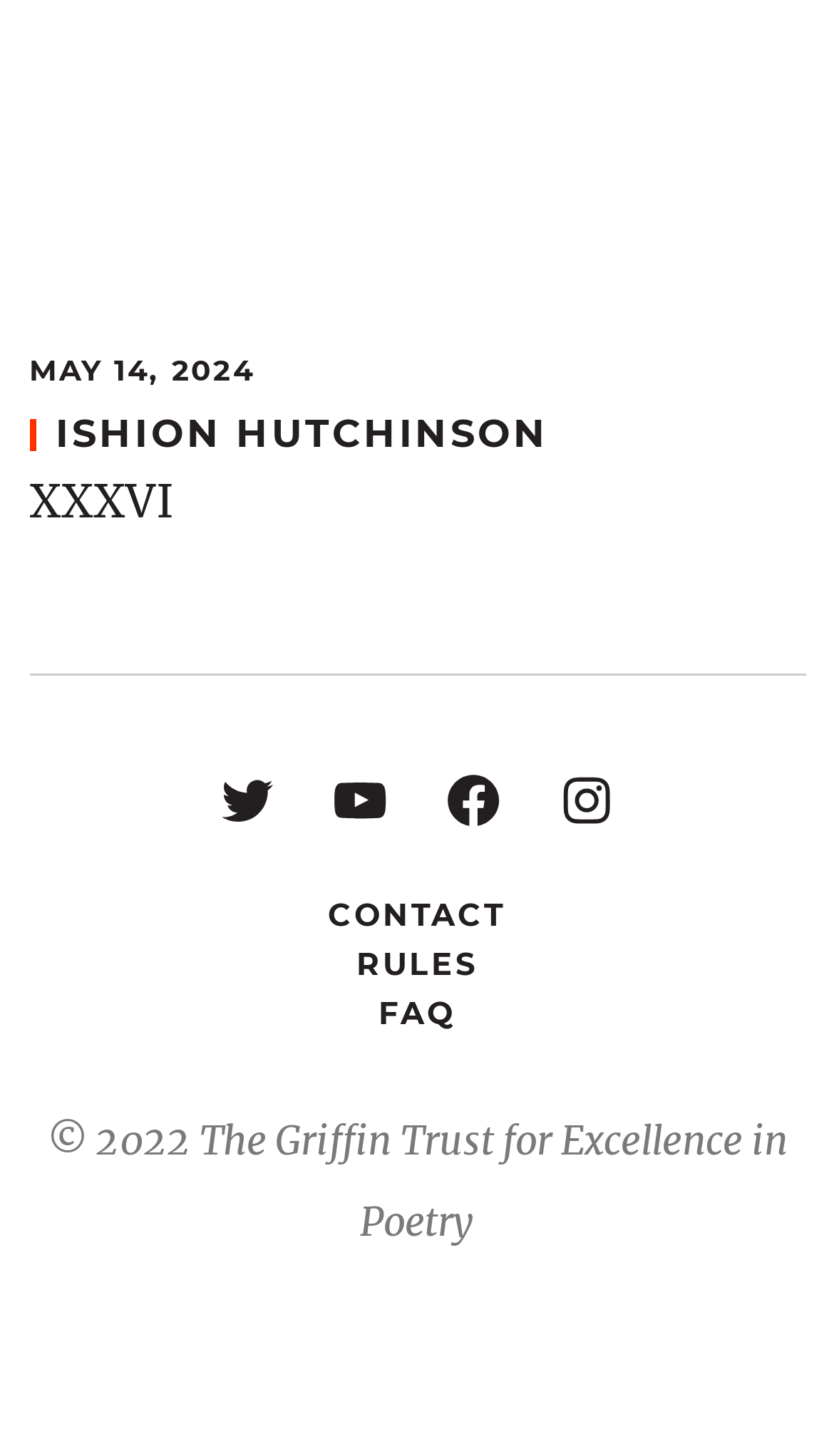Answer succinctly with a single word or phrase:
What is the date mentioned on the webpage?

MAY 14, 2024